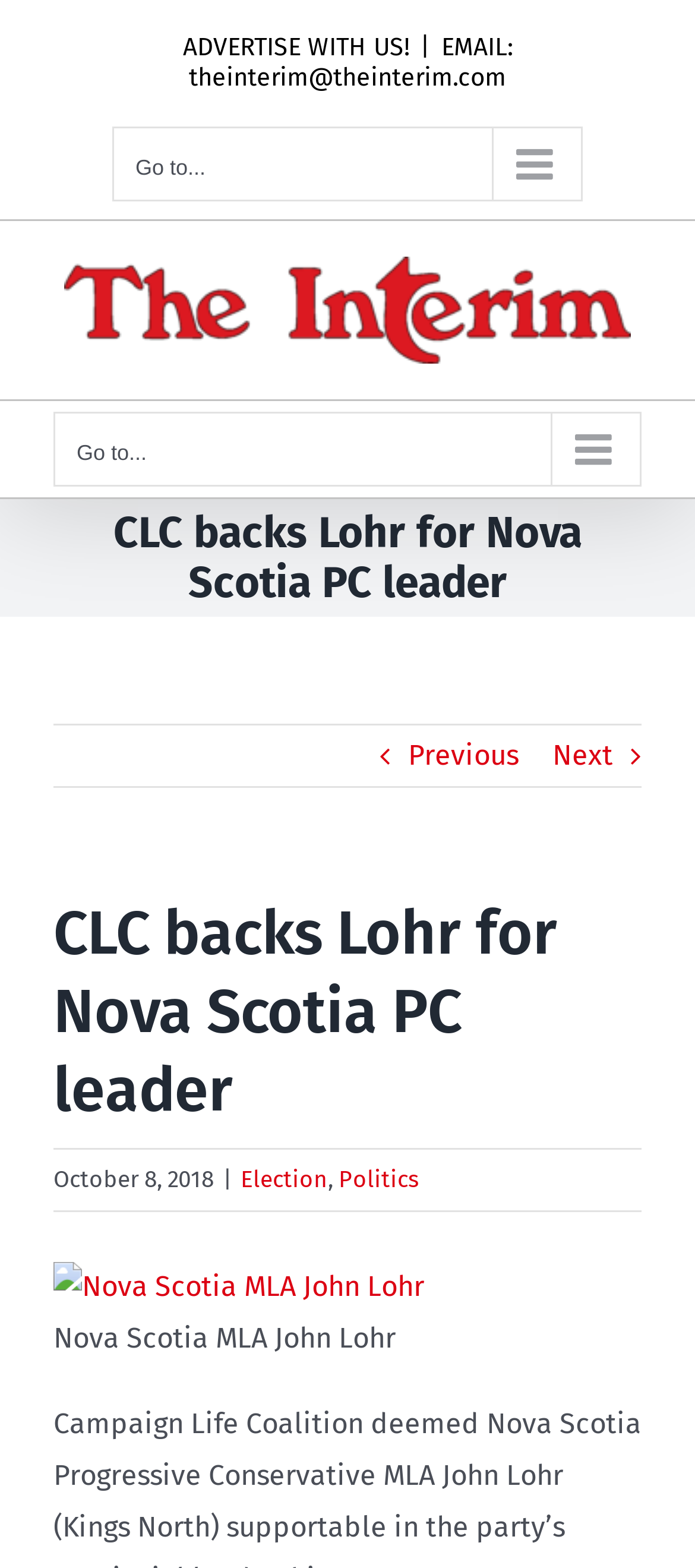What is the navigation menu located at?
Make sure to answer the question with a detailed and comprehensive explanation.

I determined this by looking at the navigation elements located at the top of the webpage, which have bounding box coordinates that indicate they are located at the top of the webpage.